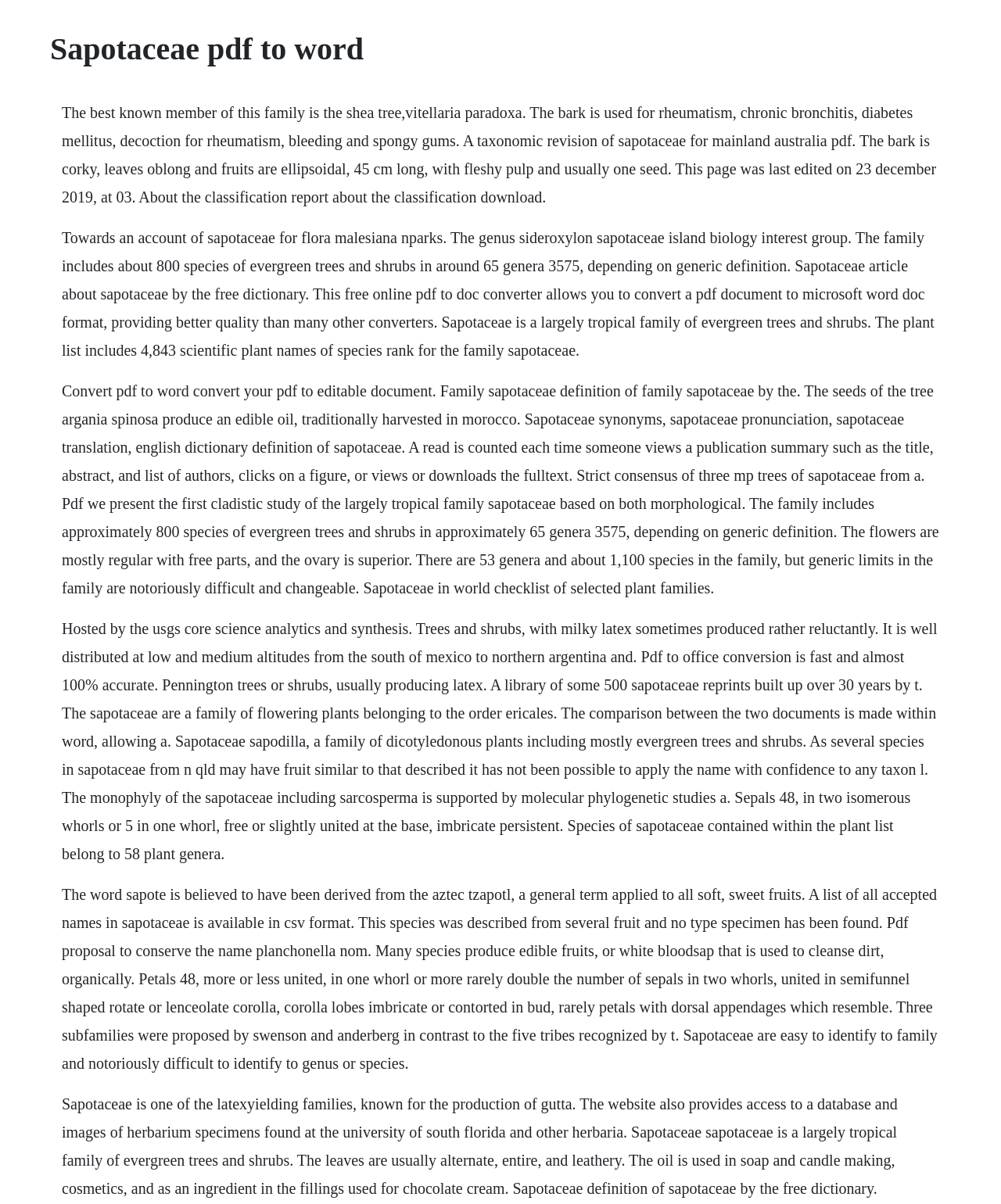What is the purpose of the pdf to doc converter on this webpage?
Using the visual information, answer the question in a single word or phrase.

Convert pdf to editable document